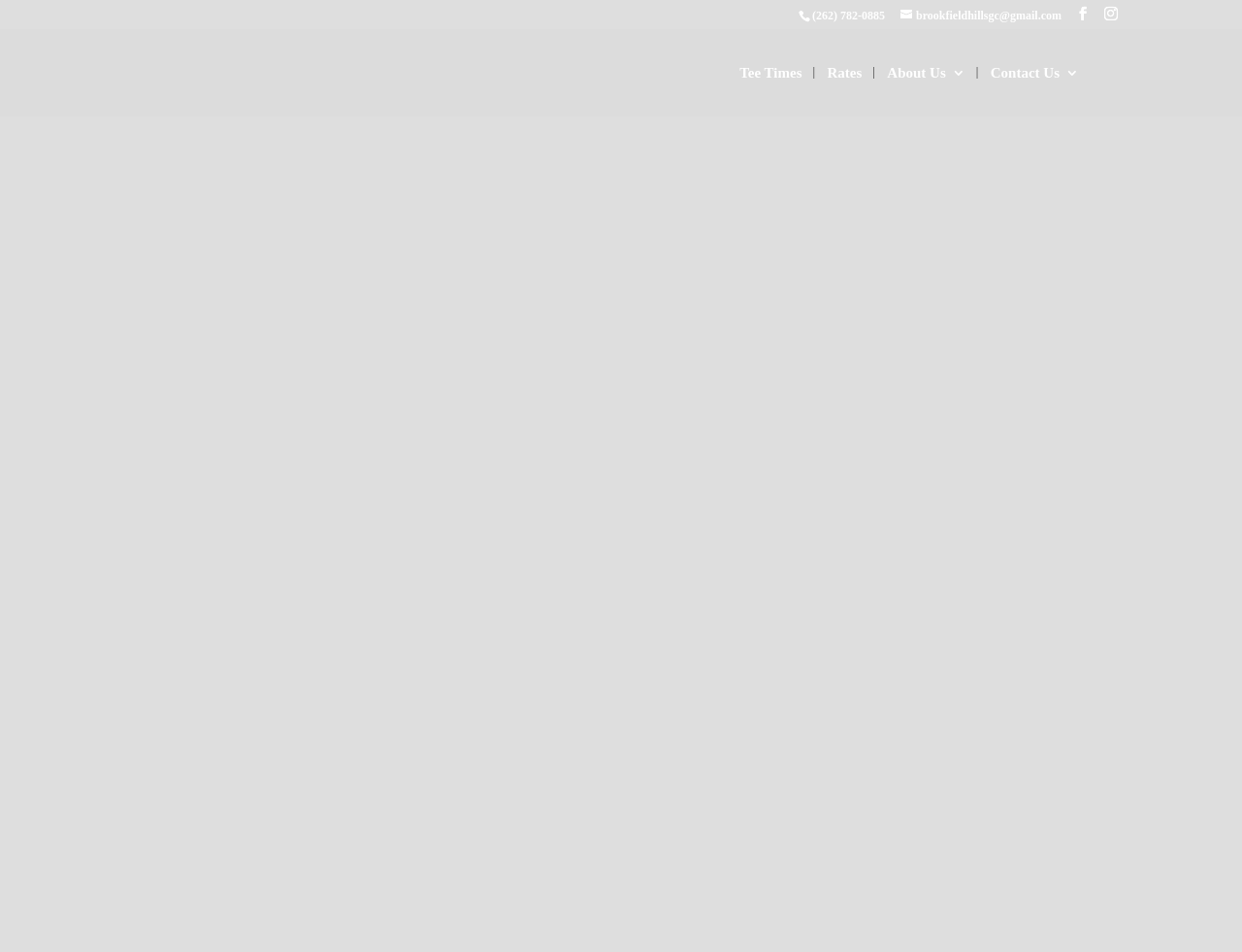What is the email address of Brookfield Hills?
Examine the screenshot and reply with a single word or phrase.

brookfieldhillsgc@gmail.com